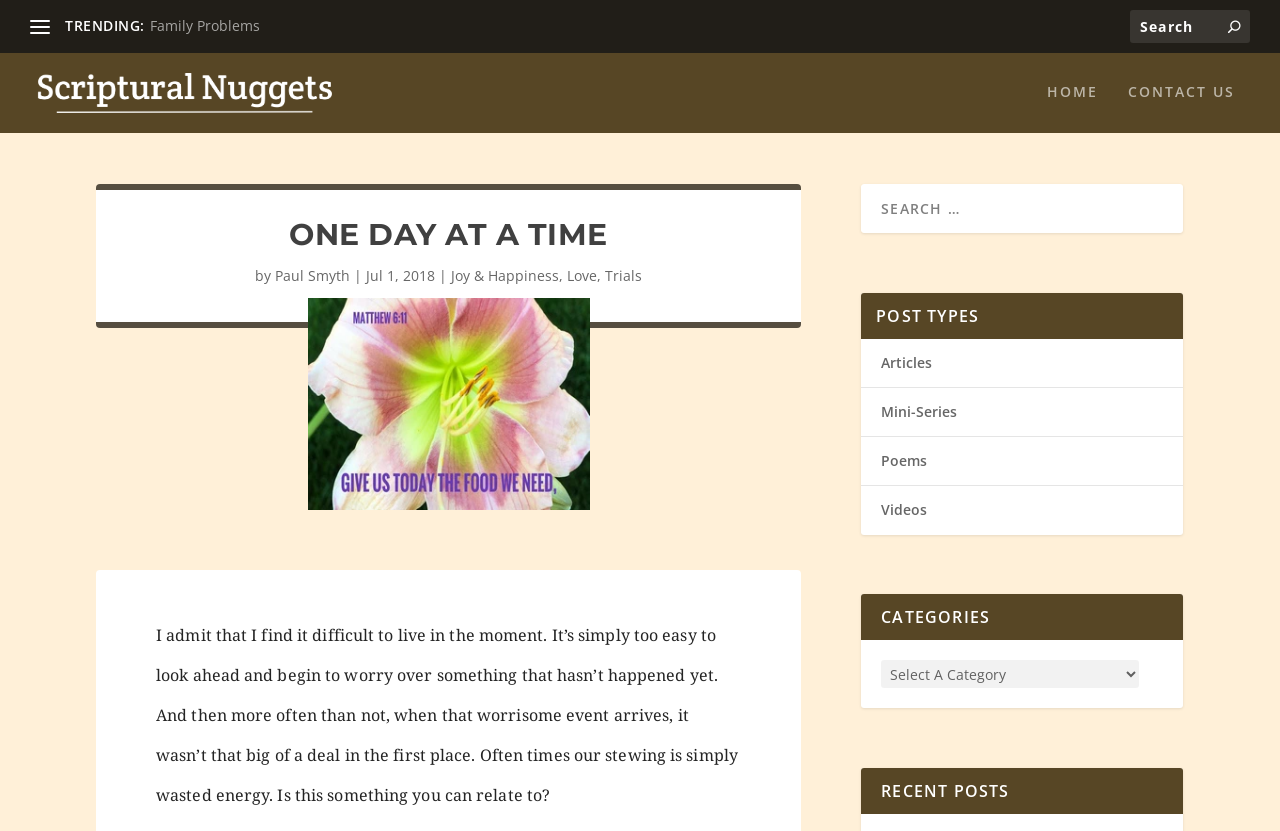Locate and extract the text of the main heading on the webpage.

ONE DAY AT A TIME